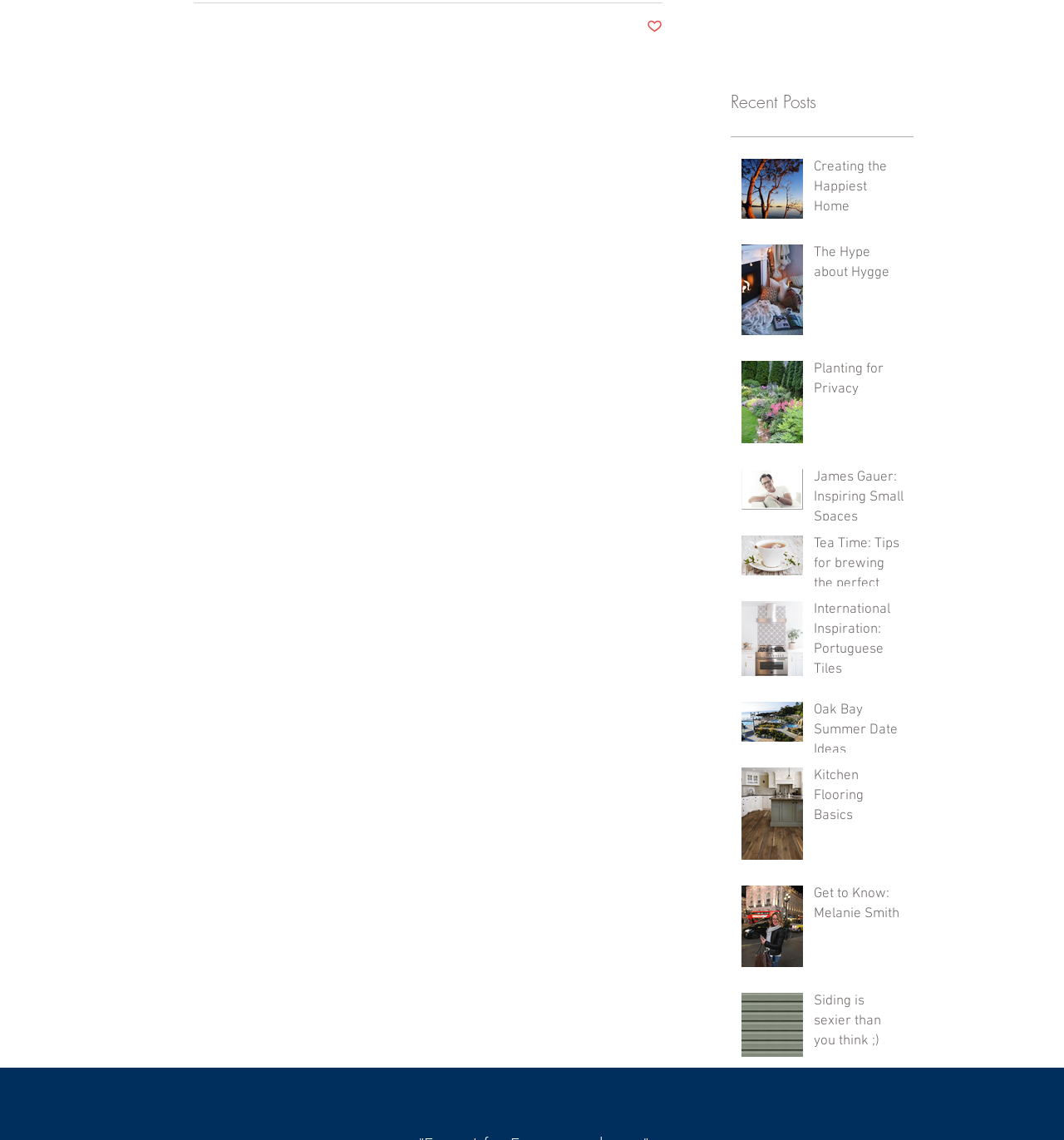Please provide a comprehensive answer to the question below using the information from the image: What is the title of the first post?

The title of the first post can be found by looking at the generic element with ID 383, which contains the text 'Creating the Happiest Home'.